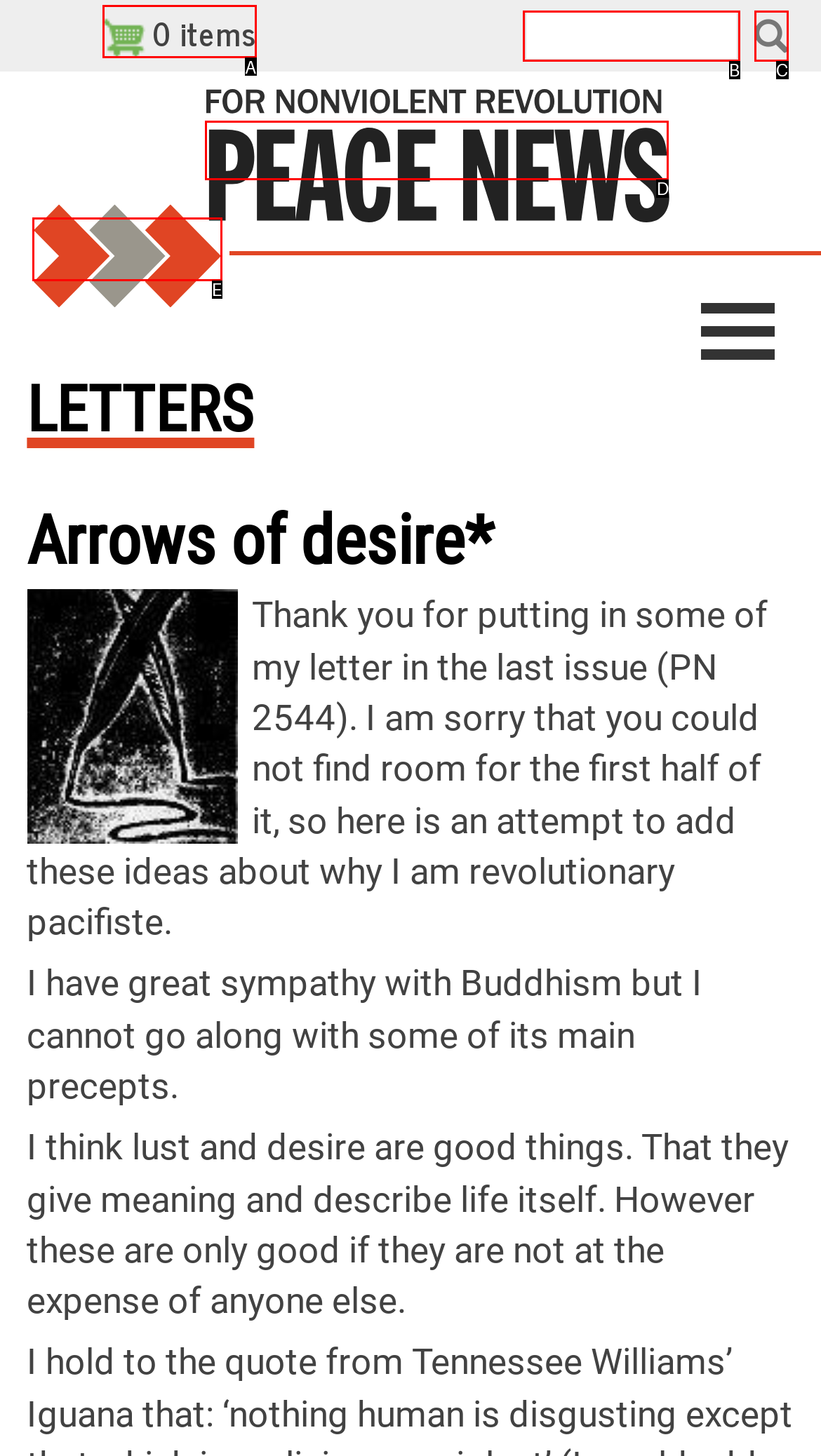Identify the HTML element that corresponds to the description: alt="Peace news logo" Provide the letter of the matching option directly from the choices.

D